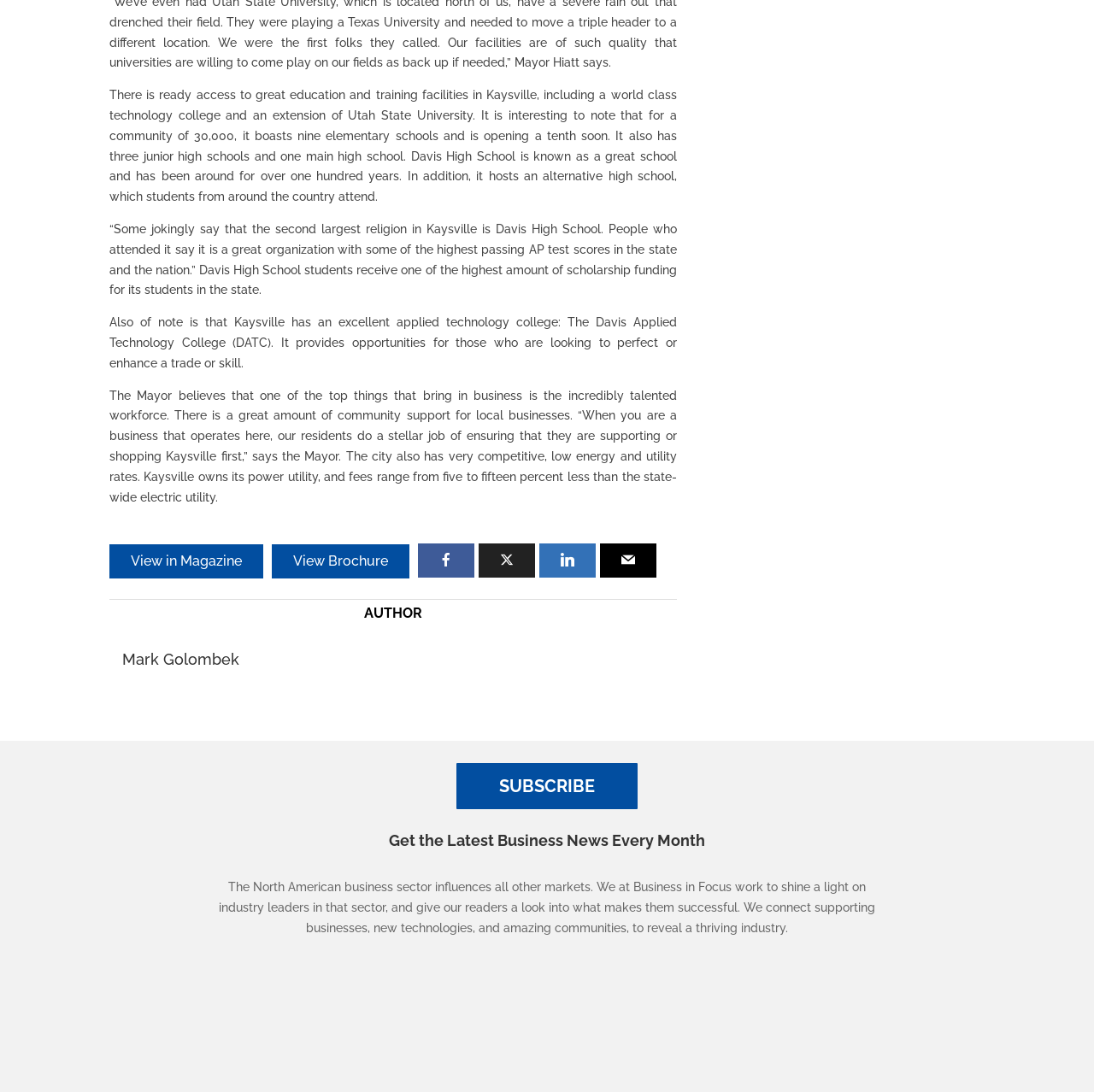Consider the image and give a detailed and elaborate answer to the question: 
What is the purpose of the Davis Applied Technology College?

The answer can be found in the third StaticText element, which states 'It provides opportunities for those who are looking to perfect or enhance a trade or skill.'